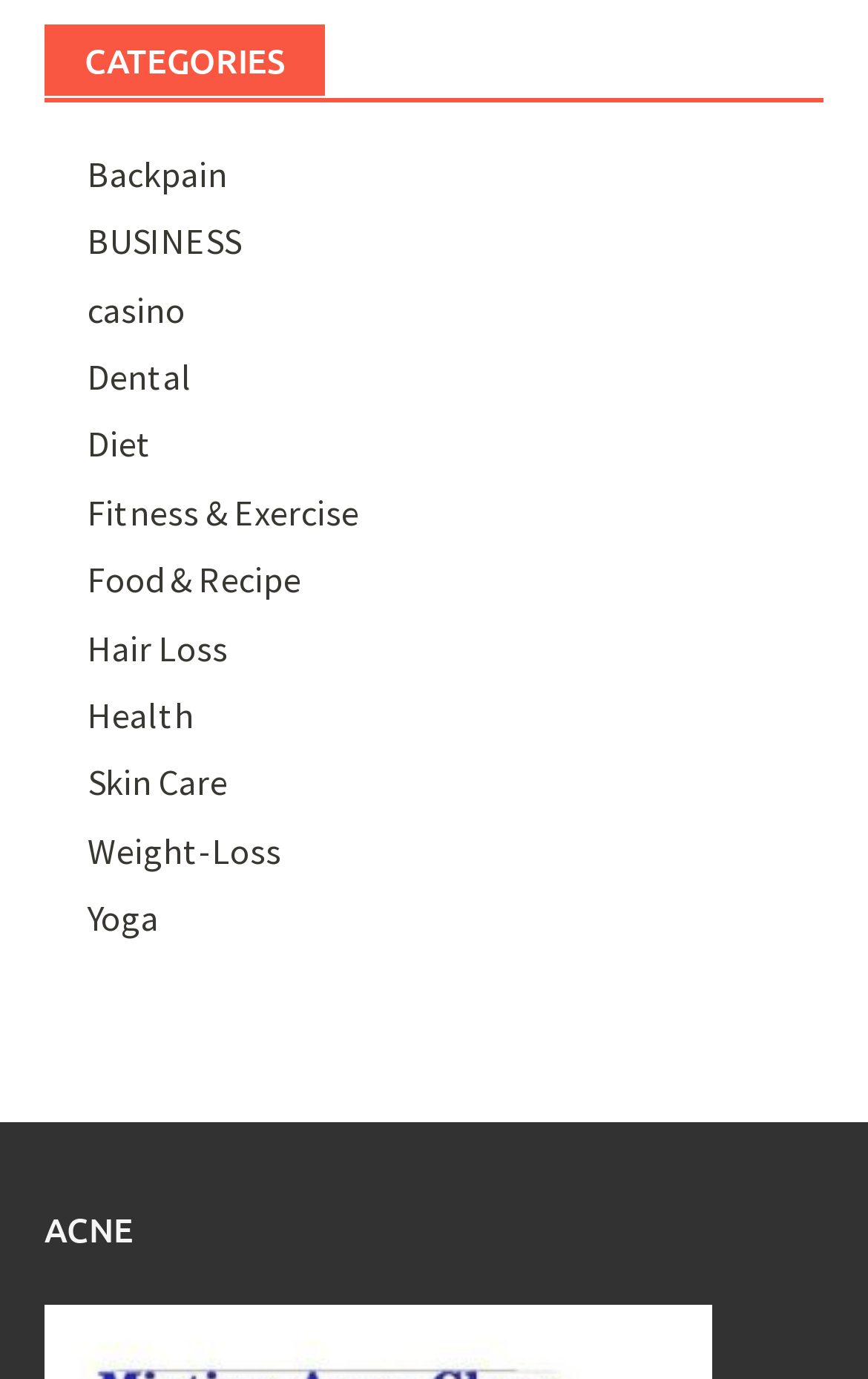Please identify the bounding box coordinates of the element I should click to complete this instruction: 'Explore the Yoga category'. The coordinates should be given as four float numbers between 0 and 1, like this: [left, top, right, bottom].

[0.1, 0.649, 0.183, 0.682]